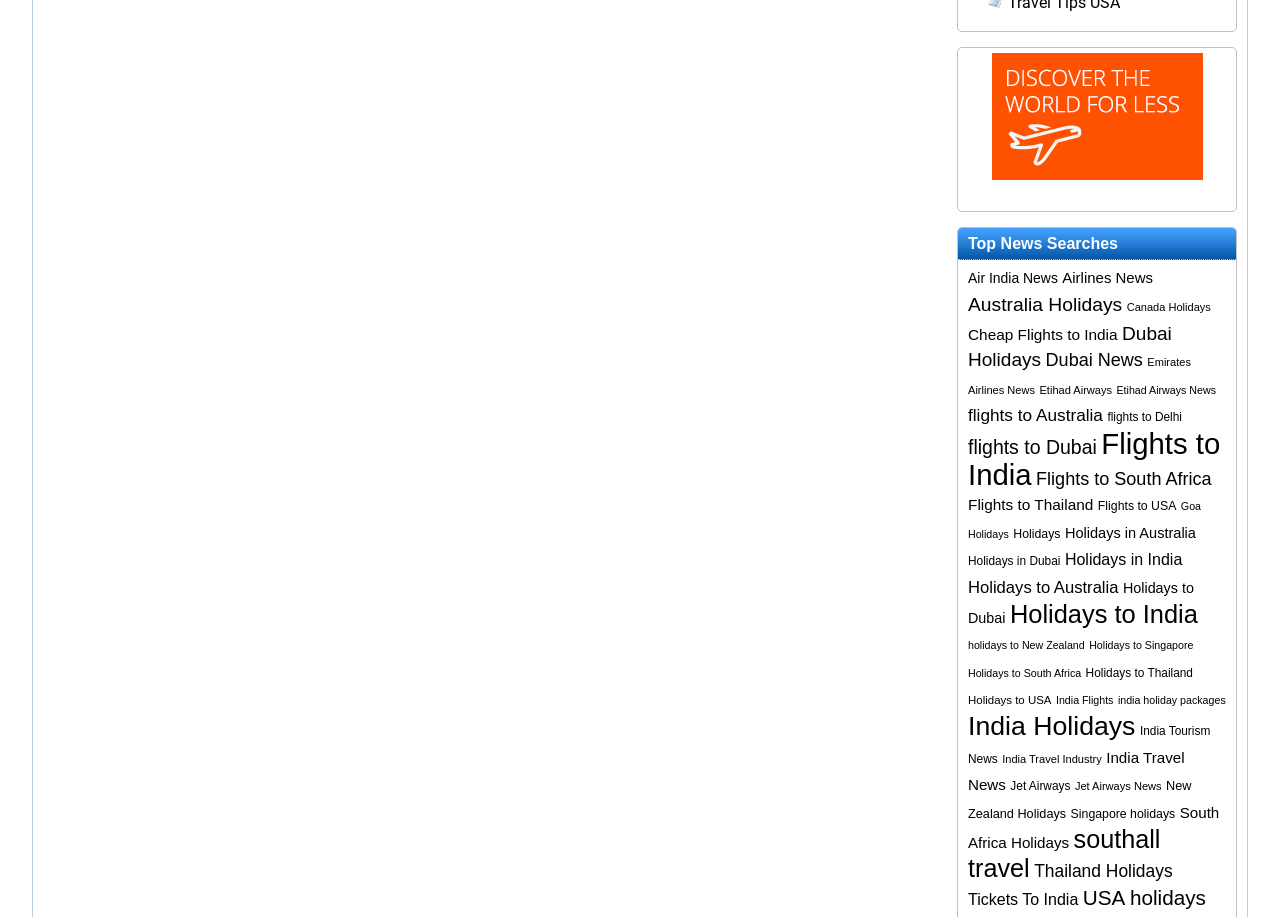Using the provided description: "holidays to New Zealand", find the bounding box coordinates of the corresponding UI element. The output should be four float numbers between 0 and 1, in the format [left, top, right, bottom].

[0.756, 0.697, 0.847, 0.71]